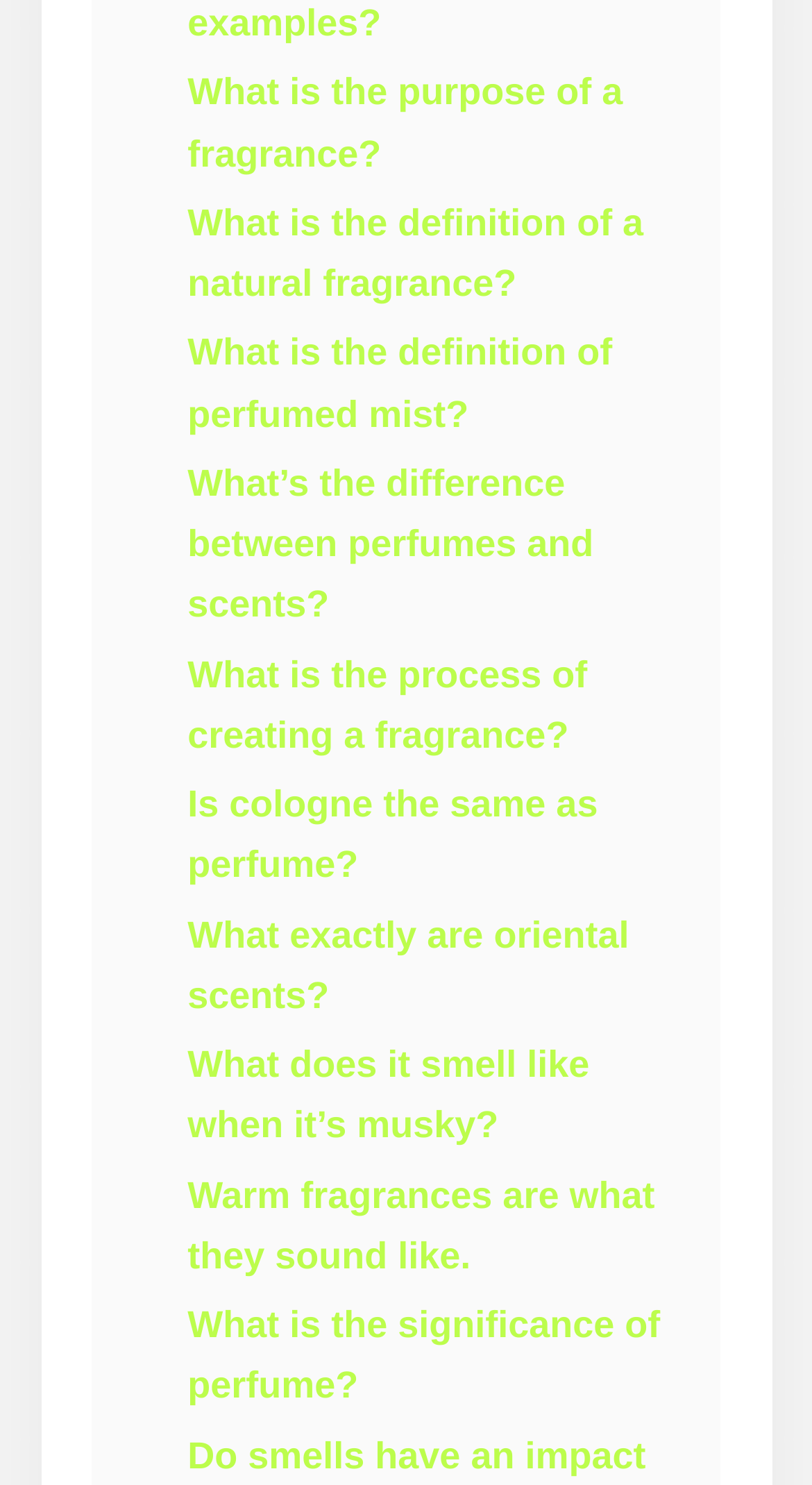How many links are on this webpage?
Look at the image and provide a short answer using one word or a phrase.

8